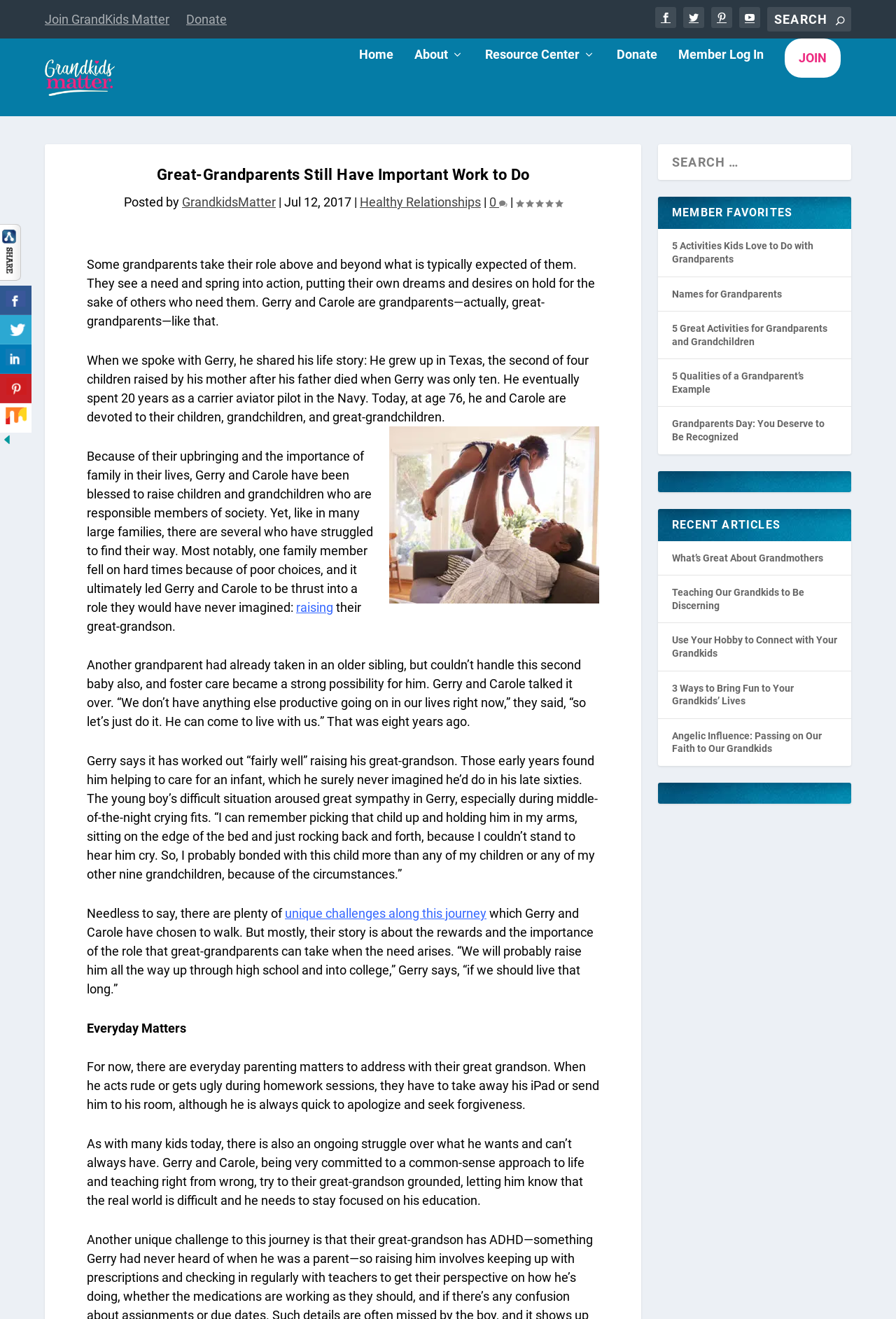From the element description: "unique challenges along this journey", extract the bounding box coordinates of the UI element. The coordinates should be expressed as four float numbers between 0 and 1, in the order [left, top, right, bottom].

[0.318, 0.694, 0.543, 0.705]